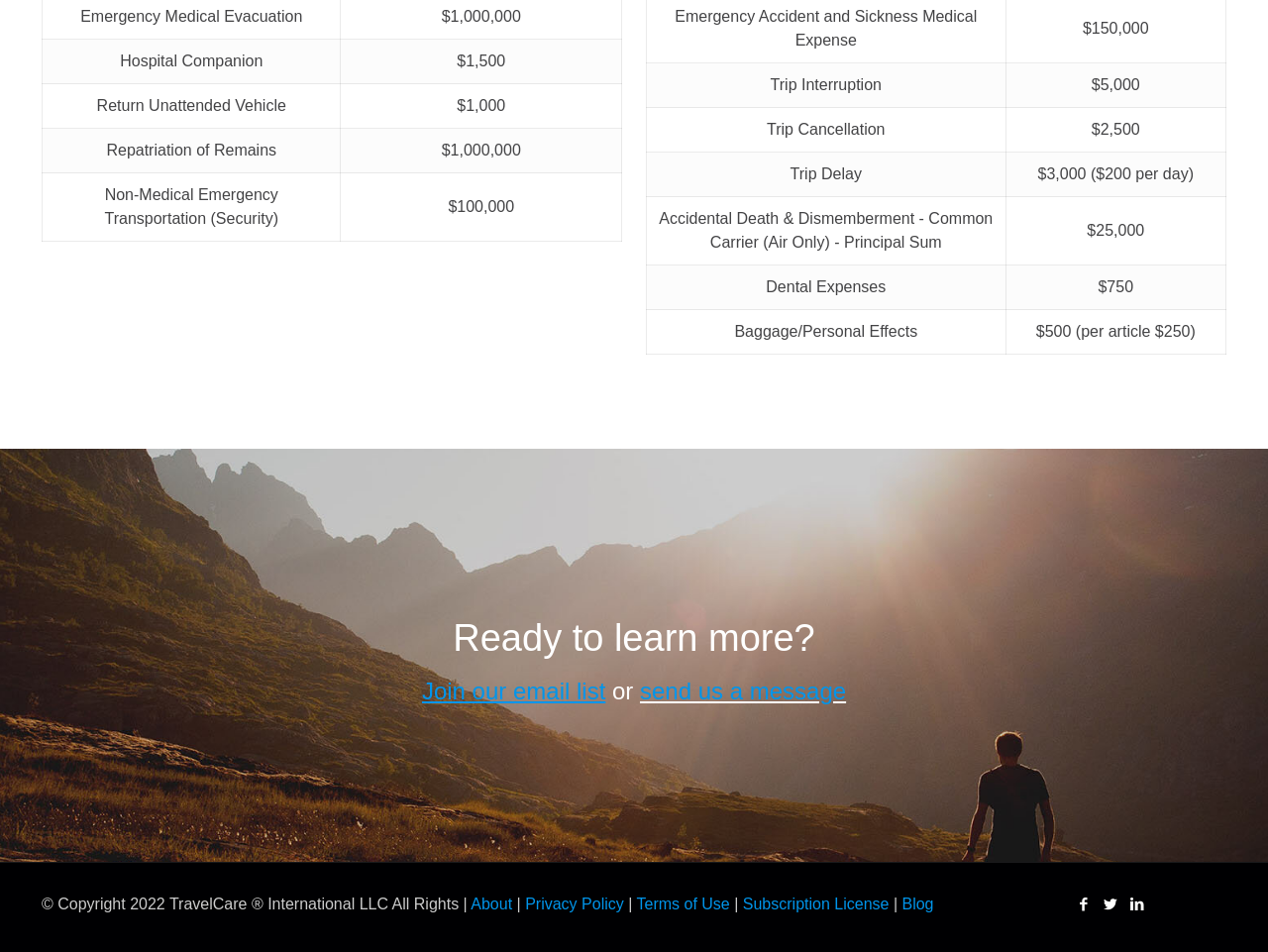Show the bounding box coordinates for the HTML element as described: "Privacy Policy".

[0.414, 0.941, 0.492, 0.959]